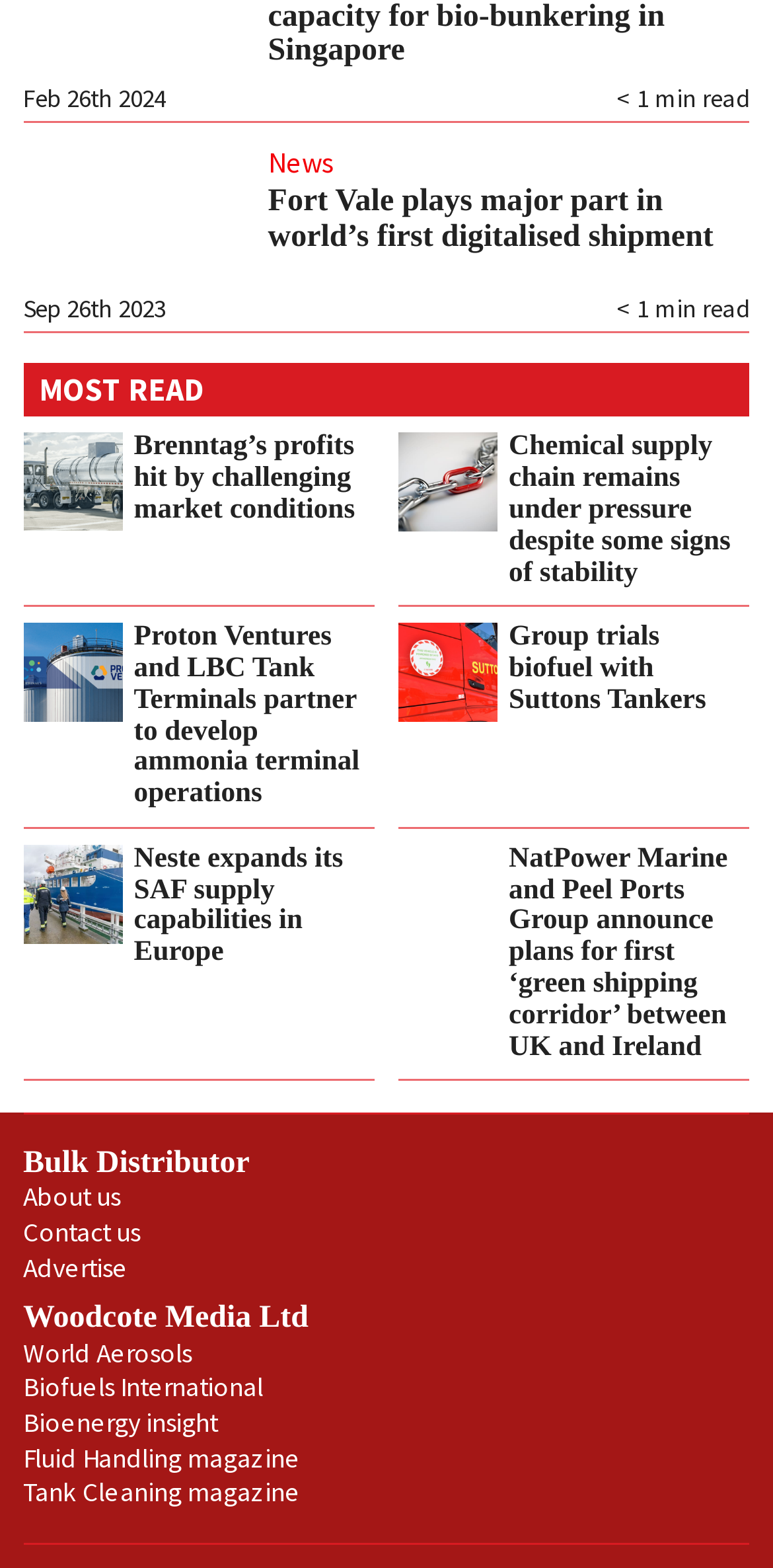What is the date of the first news article?
From the details in the image, provide a complete and detailed answer to the question.

I found the date of the first news article by looking at the time element with the text 'Feb 26th 2024' which is a child of the article element with the heading 'Fort Vale plays major part in world’s first digitalised shipment'.